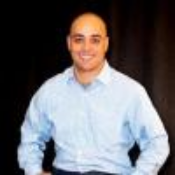What is the color of the backdrop?
Please look at the screenshot and answer using one word or phrase.

black